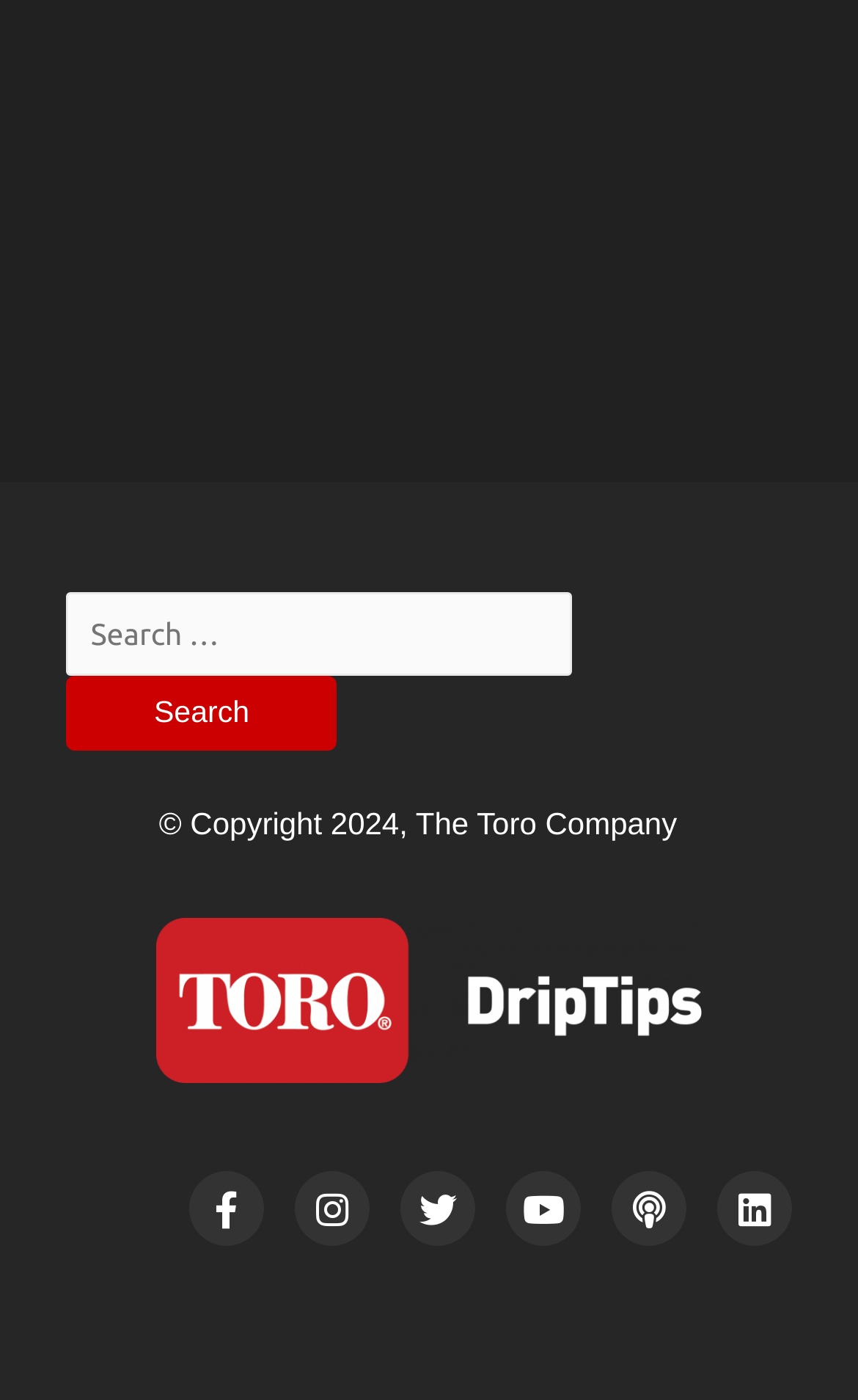Please reply to the following question using a single word or phrase: 
What is the copyright year mentioned on the webpage?

2024